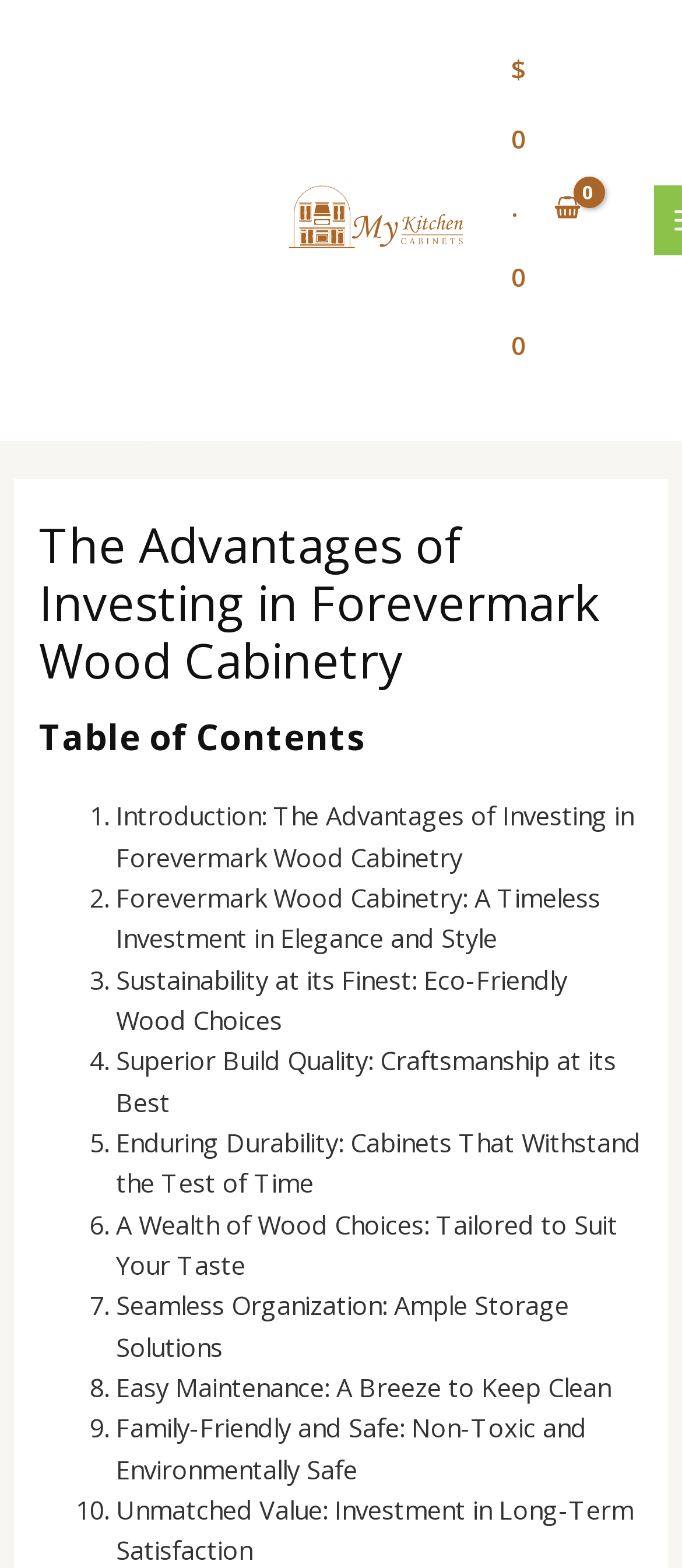Is Forevermark wood cabinetry eco-friendly?
Offer a detailed and exhaustive answer to the question.

I found the static text 'Sustainability at its Finest: Eco-Friendly Wood Choices' under the list marker '3.', which suggests that Forevermark wood cabinetry is eco-friendly.